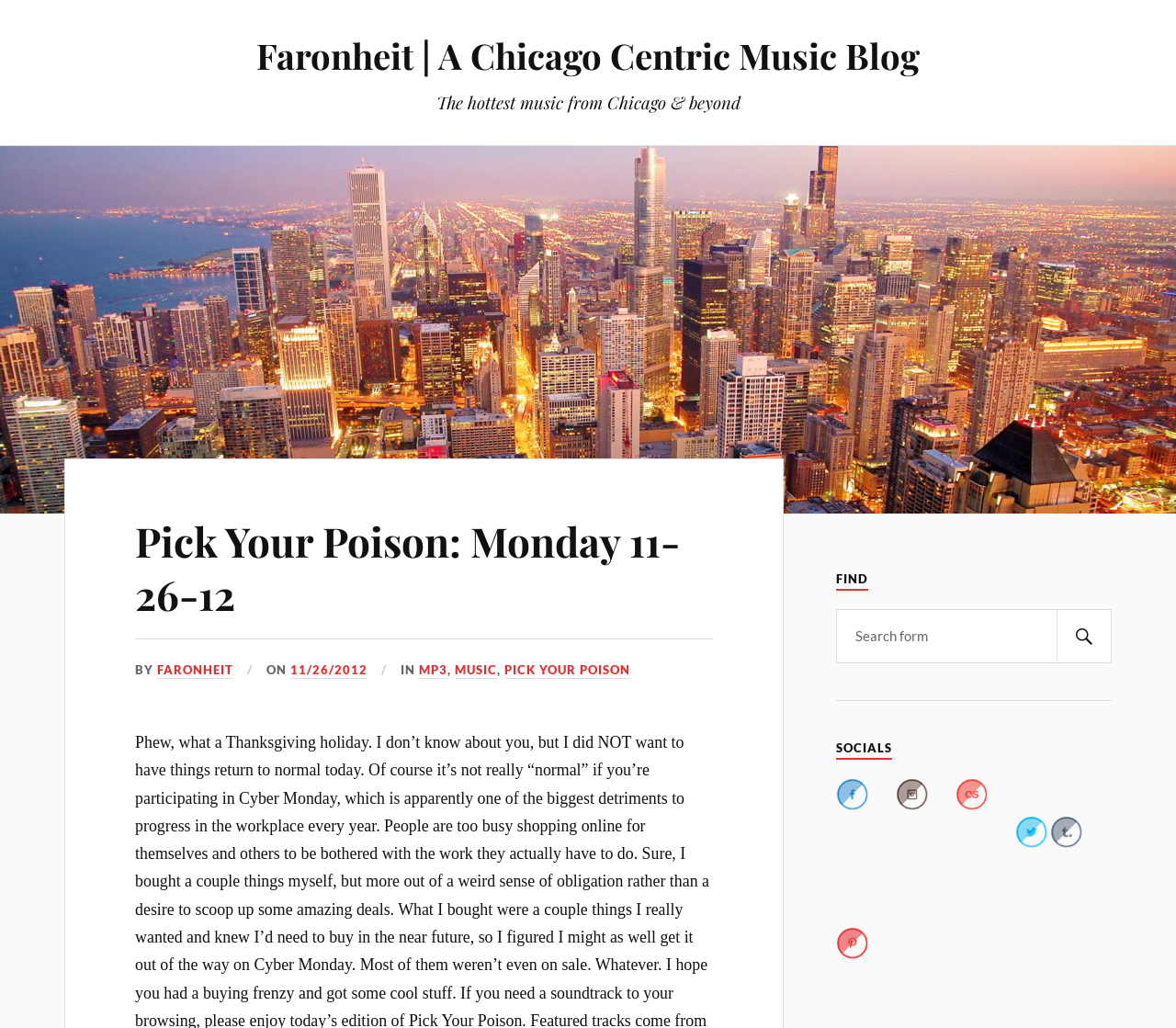Use a single word or phrase to answer the question: What is the name of the music blog?

Faronheit